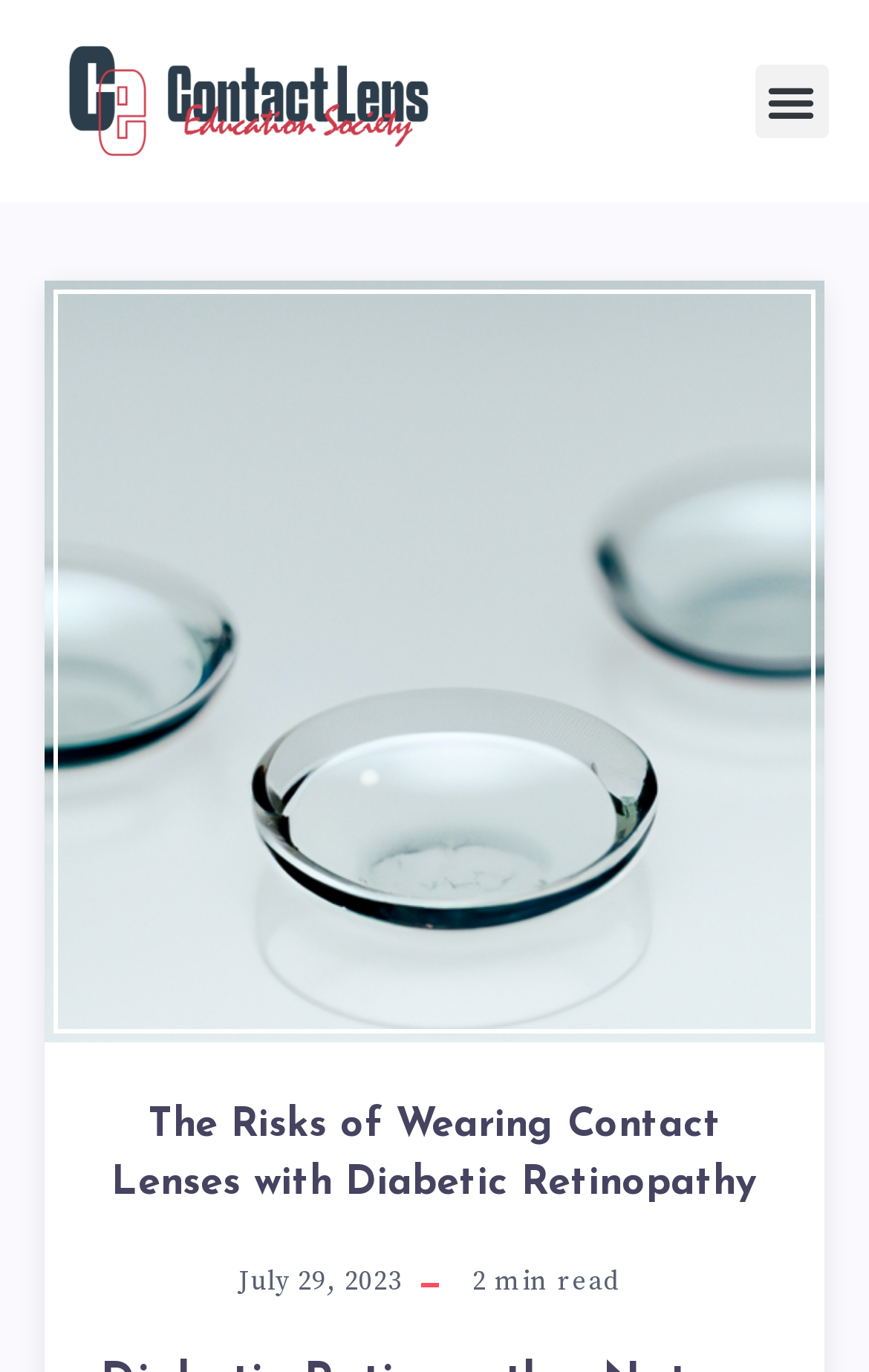Locate and provide the bounding box coordinates for the HTML element that matches this description: "Menu".

[0.868, 0.047, 0.953, 0.101]